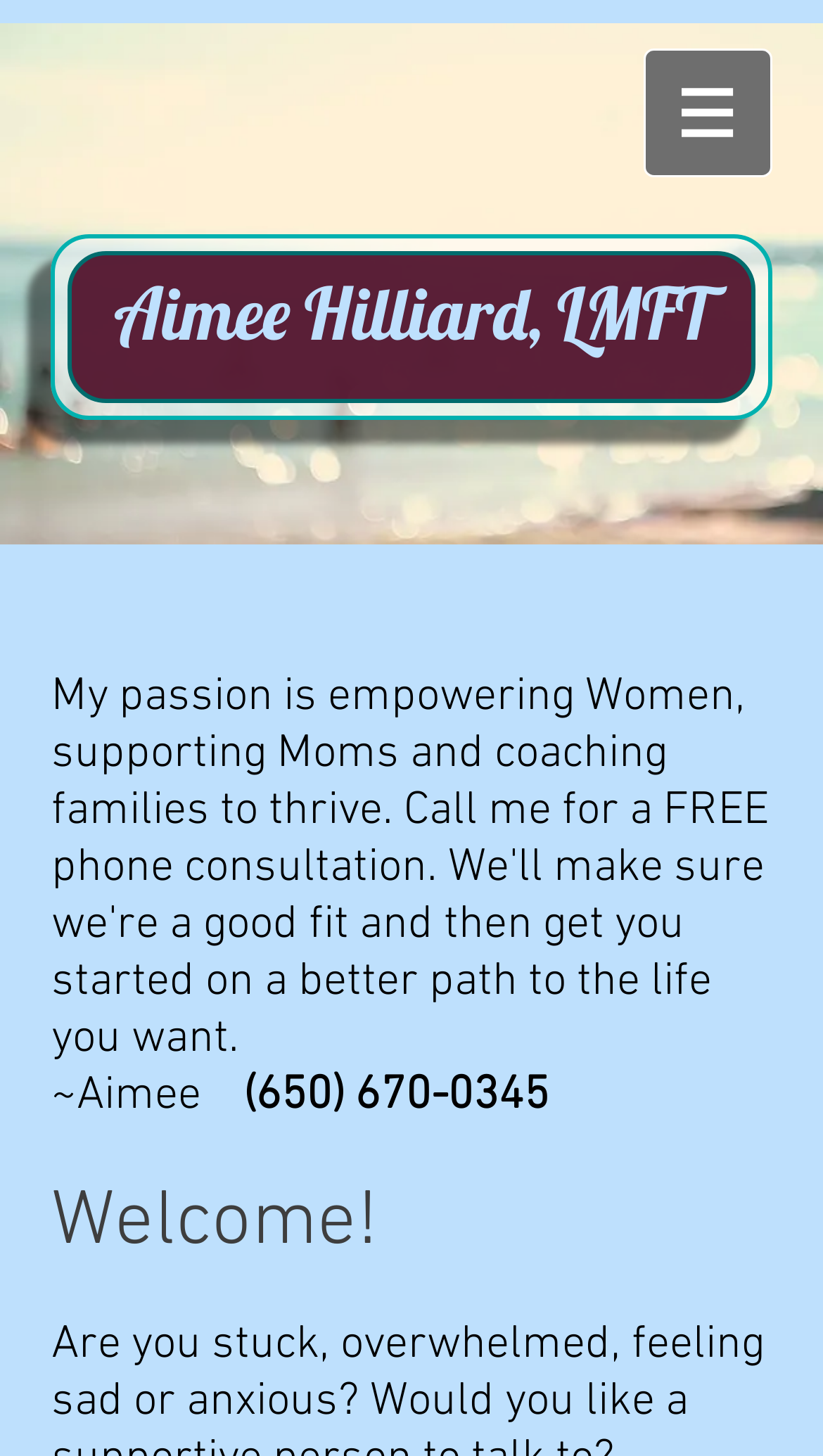Respond to the question with just a single word or phrase: 
What is Aimee Hilliard's passion?

Empowering Women